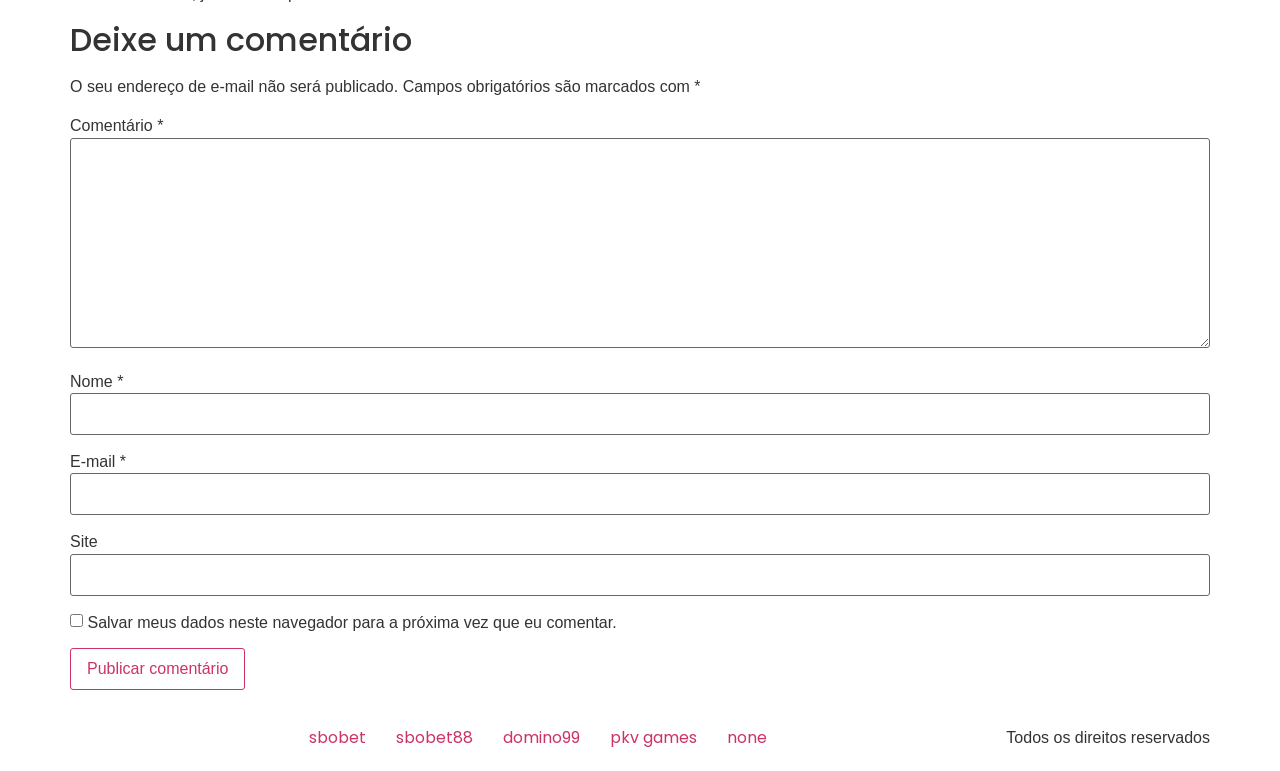Please identify the bounding box coordinates of the element I need to click to follow this instruction: "Click to publish the comment".

[0.055, 0.841, 0.192, 0.896]